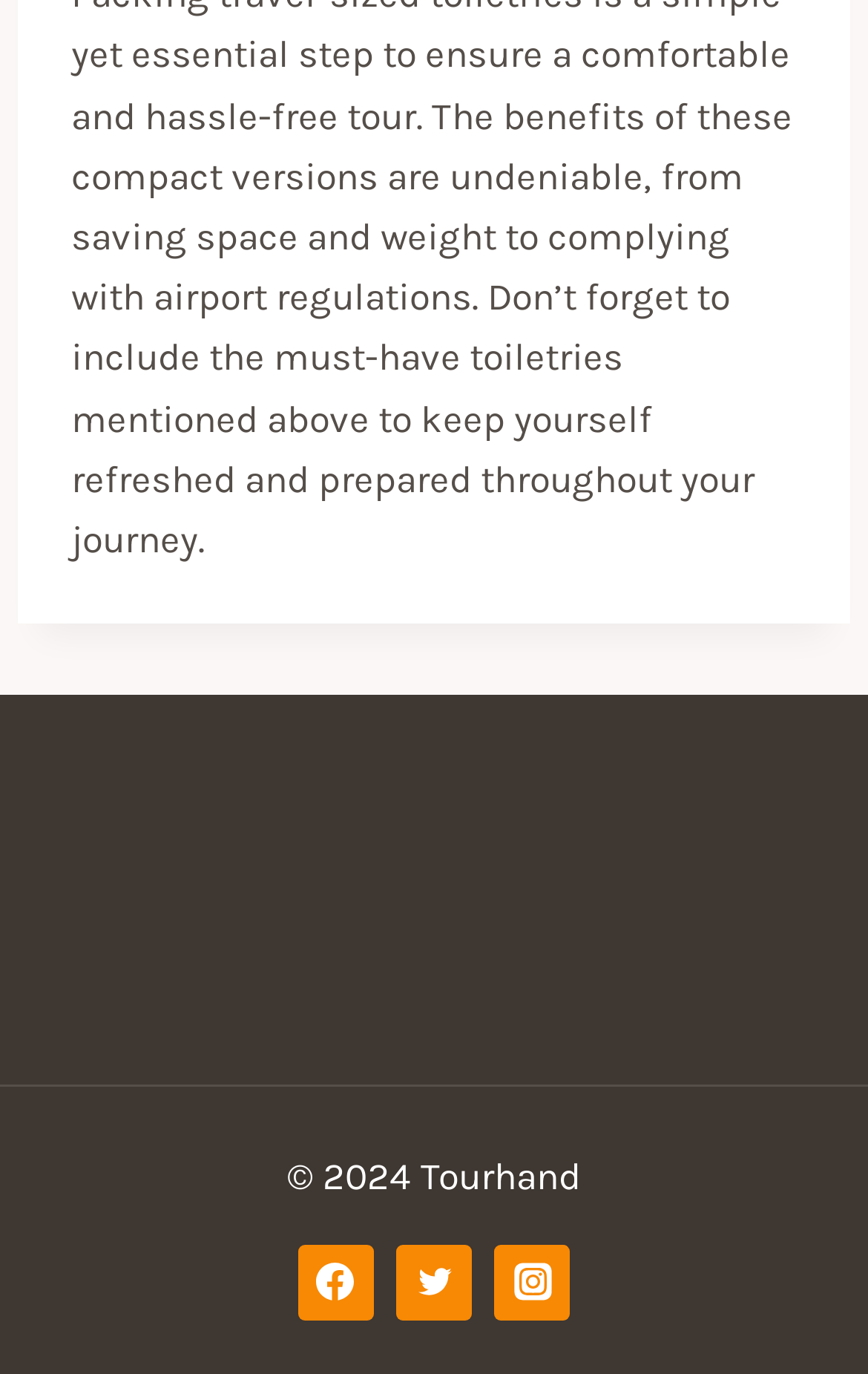What is the name of the company?
Based on the image, answer the question with as much detail as possible.

I found the company name by looking at the StaticText element with the text '© 2024 Tourhand', which is located at the bottom of the page.